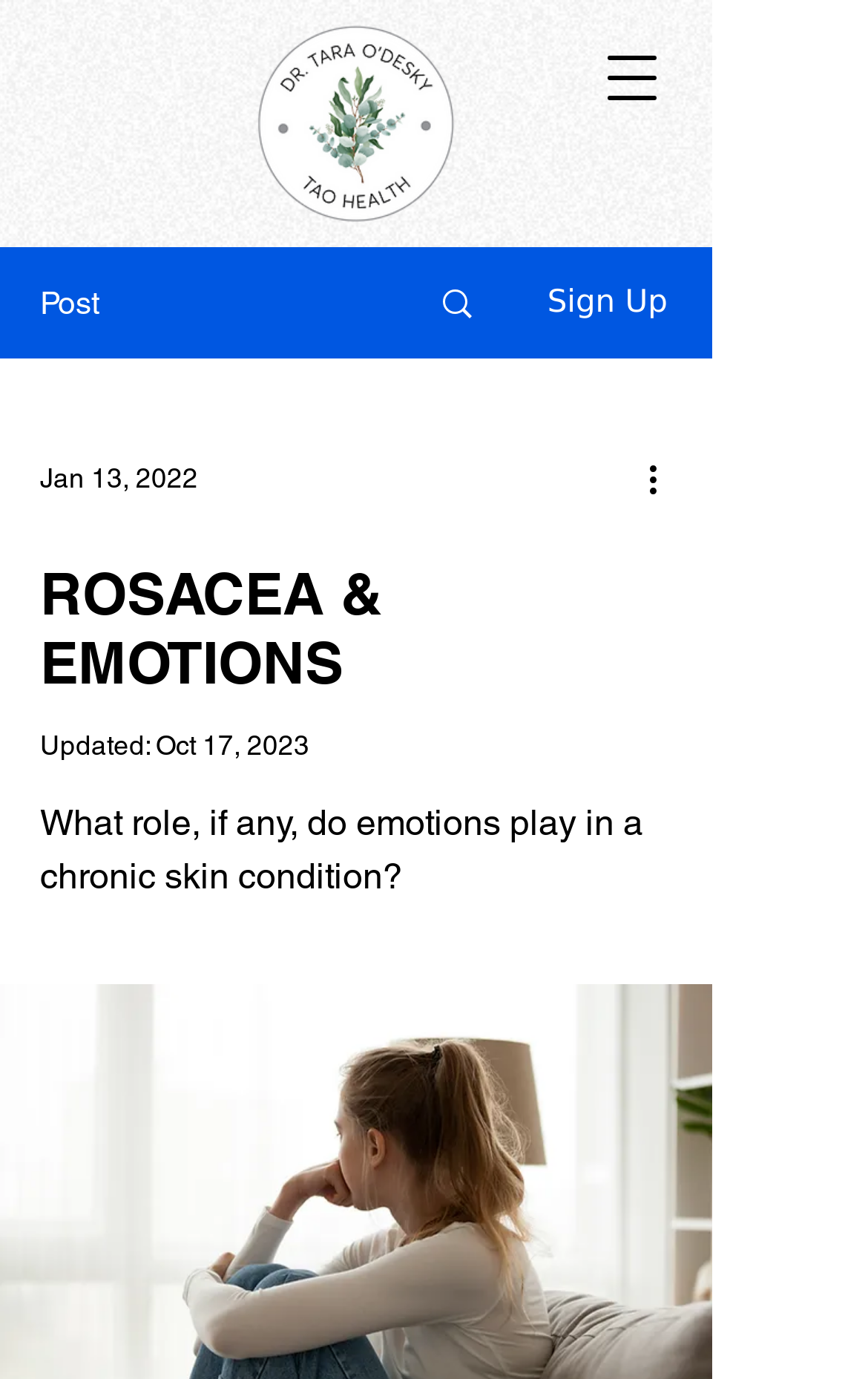Answer the following query with a single word or phrase:
What is the question being discussed in the article?

What role do emotions play in a chronic skin condition?